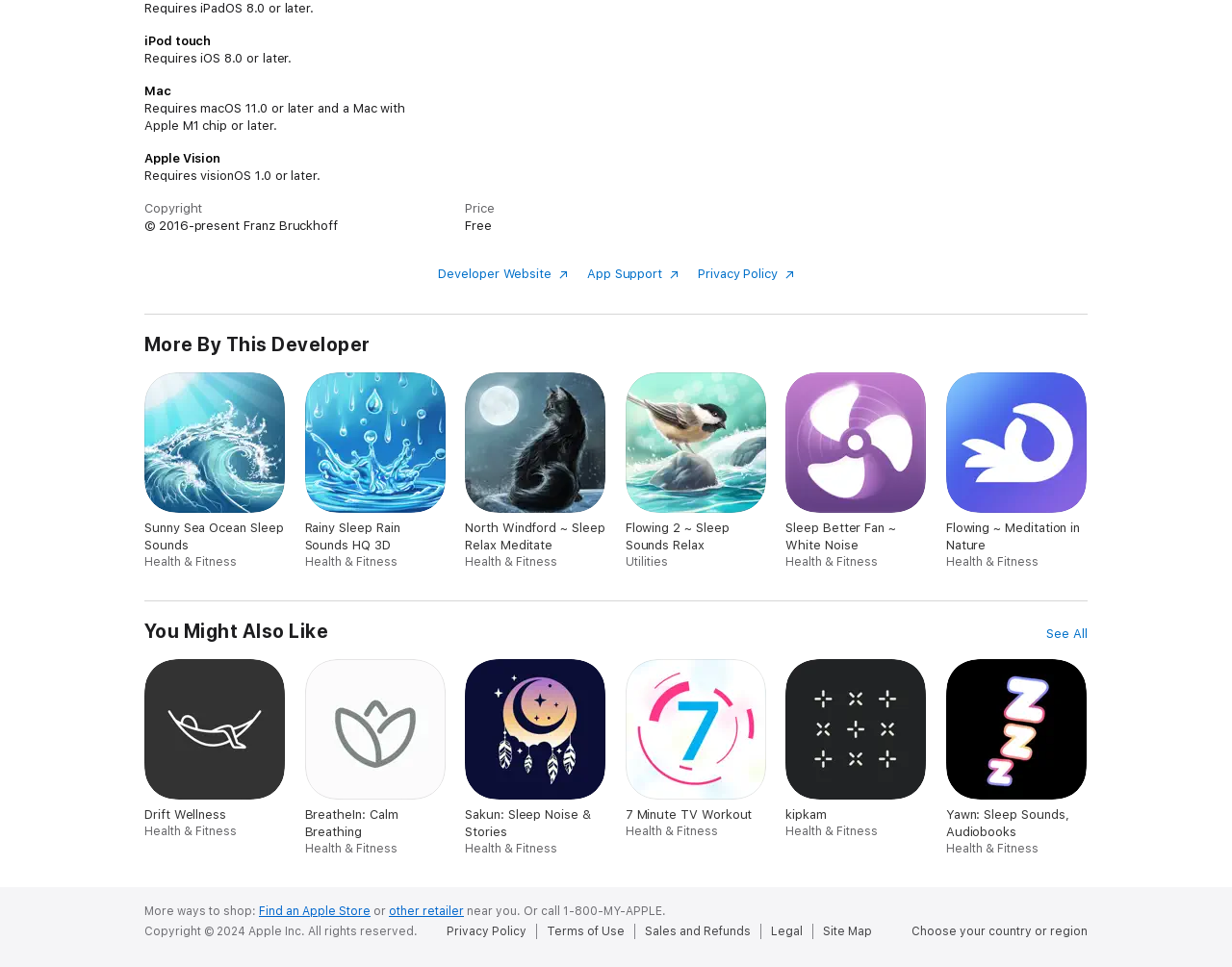Identify the bounding box coordinates necessary to click and complete the given instruction: "View privacy policy".

[0.566, 0.276, 0.644, 0.291]